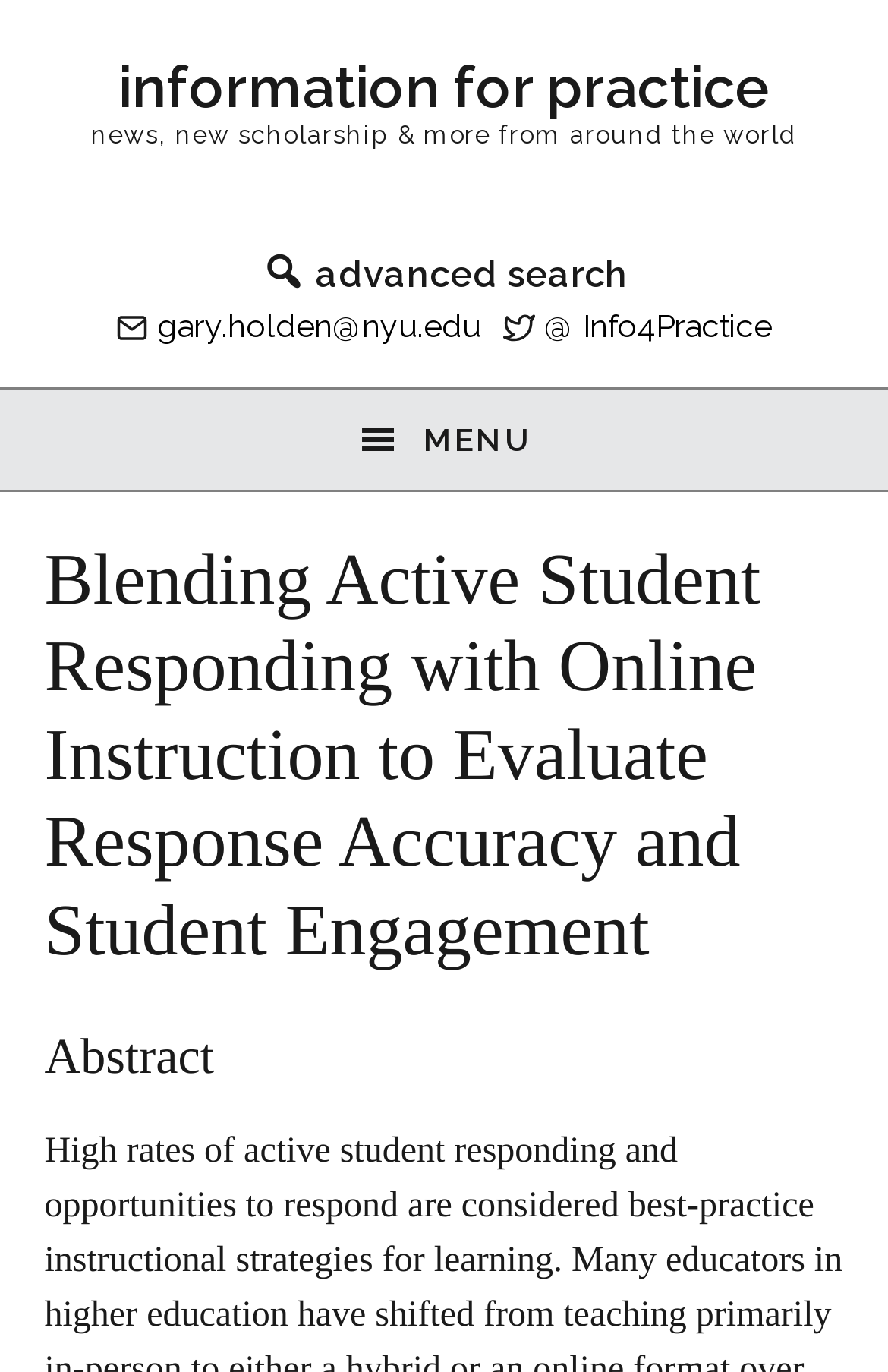Answer the question briefly using a single word or phrase: 
What is the email address of the author?

gary.holden@nyu.edu